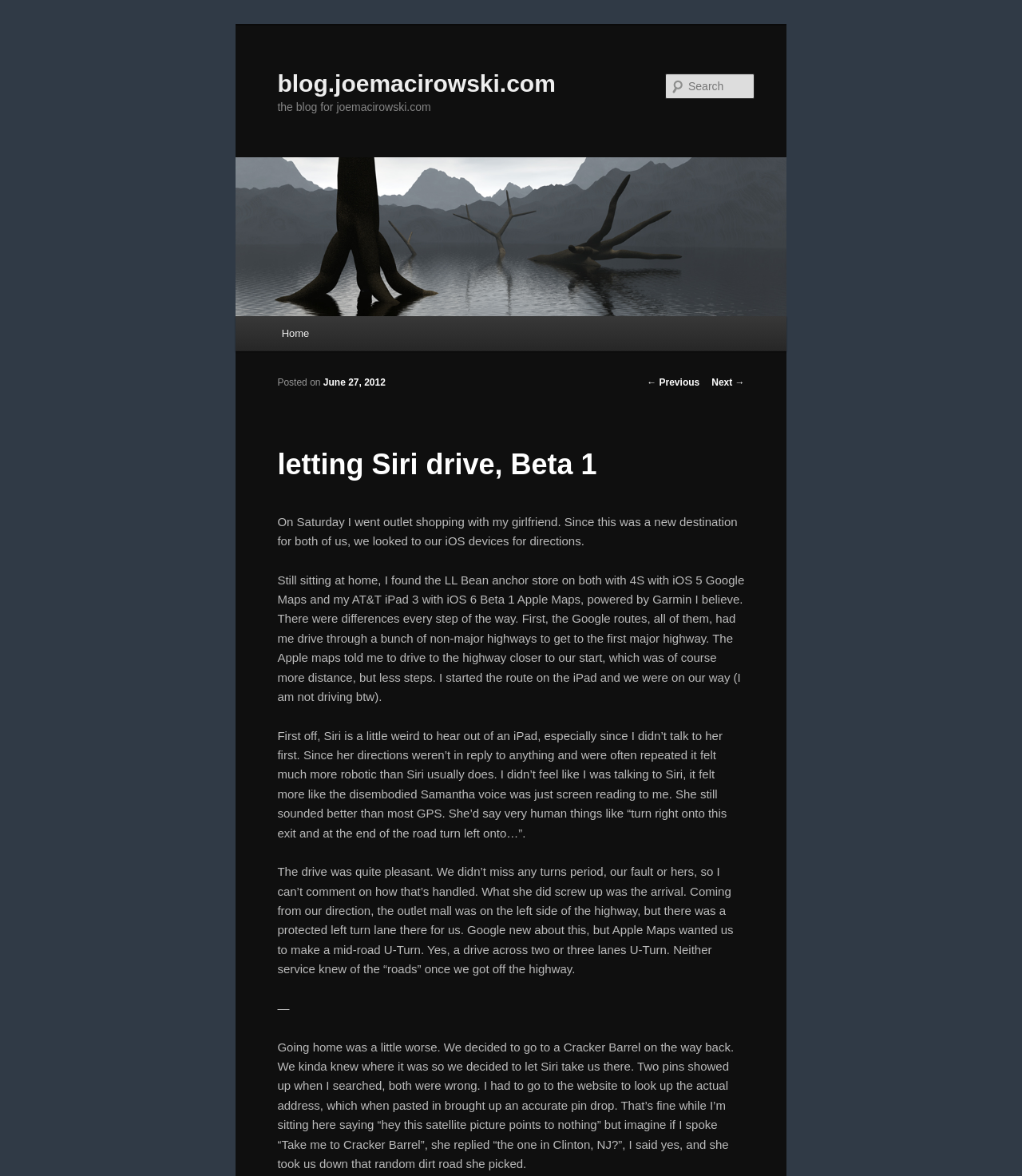What is the author's experience with Siri?
Based on the screenshot, provide your answer in one word or phrase.

Mixed